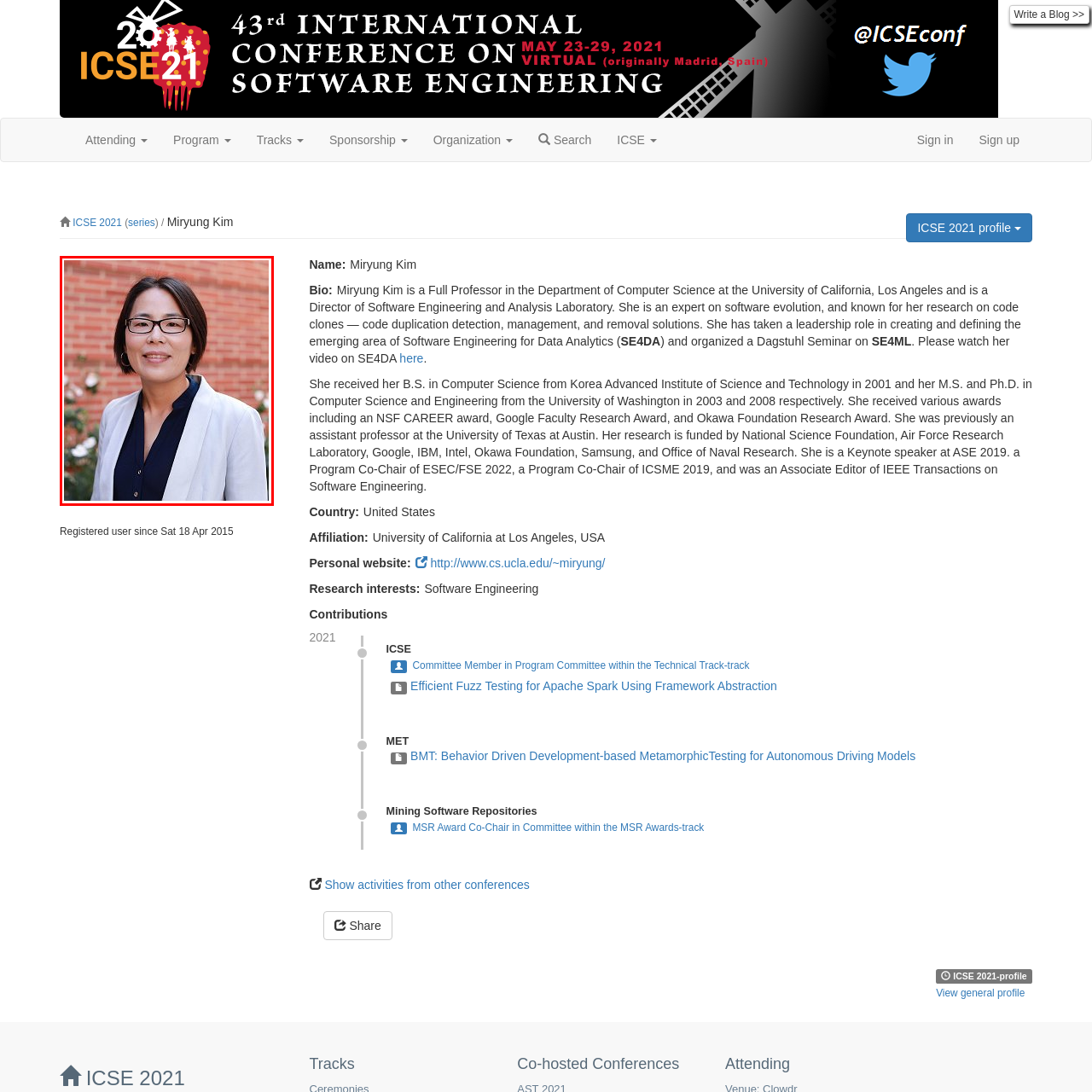Inspect the area marked by the red box and provide a short answer to the question: What is the background of the image?

Brick wall with flowering plants